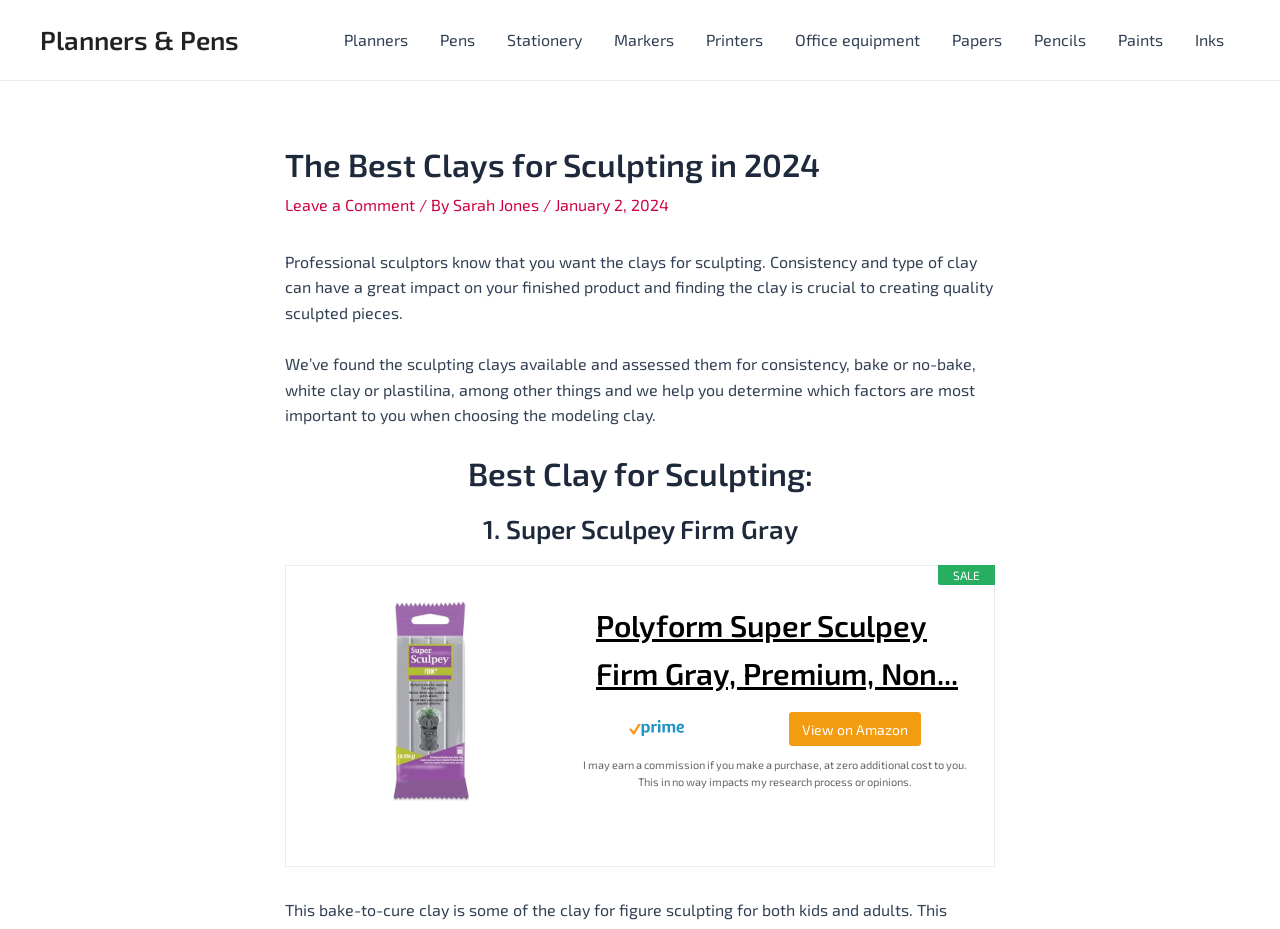Identify the bounding box coordinates for the element that needs to be clicked to fulfill this instruction: "Check the 'Amazon Prime' badge". Provide the coordinates in the format of four float numbers between 0 and 1: [left, top, right, bottom].

[0.491, 0.775, 0.534, 0.793]